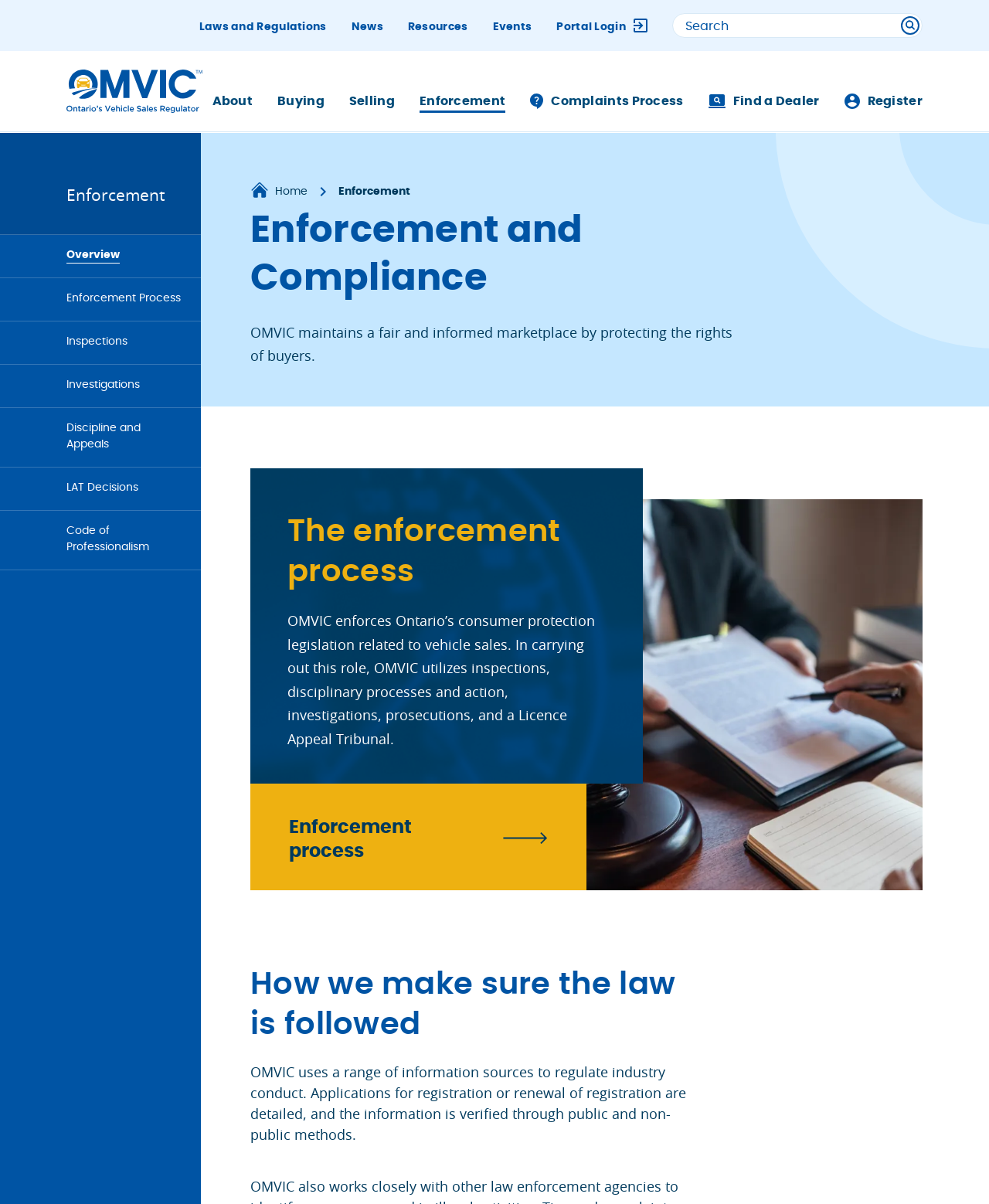Articulate a detailed summary of the webpage's content and design.

The webpage is about OMVIC's enforcement and compliance efforts, with a focus on maintaining a fair and informed marketplace. At the top left, there is a navigation menu with links to "Laws and Regulations", "News", "Resources", "Events", and "Portal Login". Next to it, there is a search bar with a "Search" button.

On the top right, there is a logo of OMVIC, accompanied by a link to the OMVIC homepage. Below it, there is a main navigation menu with links to "About", "Buying", "Selling", and "Enforcement".

The main content of the page is divided into two sections. On the left, there is a menu with links to various enforcement-related topics, including "Overview", "Enforcement Process", "Inspections", "Investigations", "Discipline and Appeals", "LAT Decisions", and "Code of Professionalism".

On the right, there is a section titled "Enforcement and Compliance", which explains OMVIC's role in protecting the rights of buyers. Below it, there is a region titled "The enforcement process", which includes an image of a judge with a gavel and a contract being shown to someone taking notes. The region also contains a heading and a paragraph of text that explains OMVIC's enforcement process, including inspections, disciplinary processes, investigations, and prosecutions.

Further down, there is a link to learn more about the enforcement process, followed by a heading and a paragraph of text that explains how OMVIC makes sure the law is followed, including the use of various information sources to regulate industry conduct.